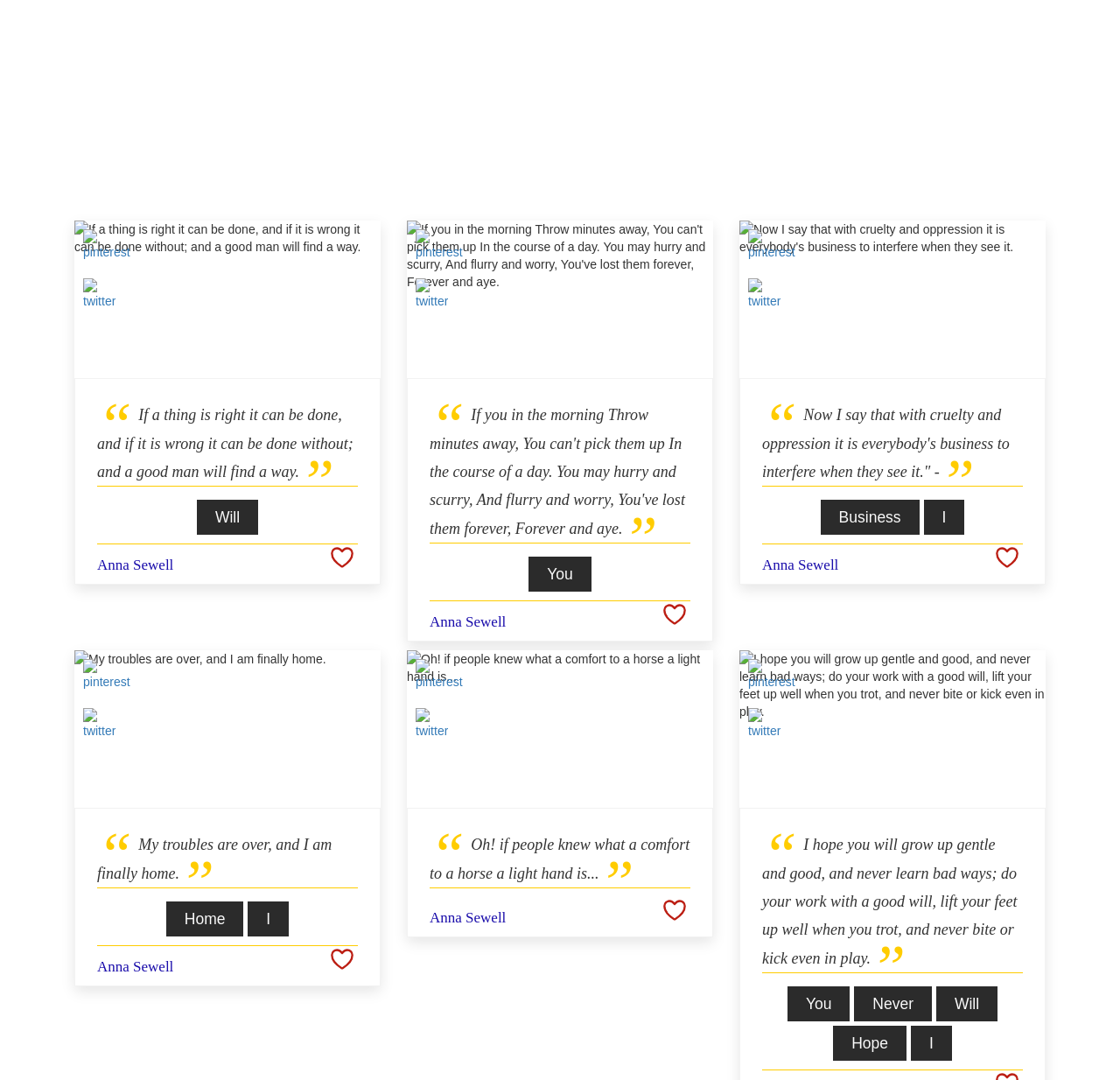What is the topic of the quotes on the page?
Based on the image, give a concise answer in the form of a single word or short phrase.

Inspiration and life